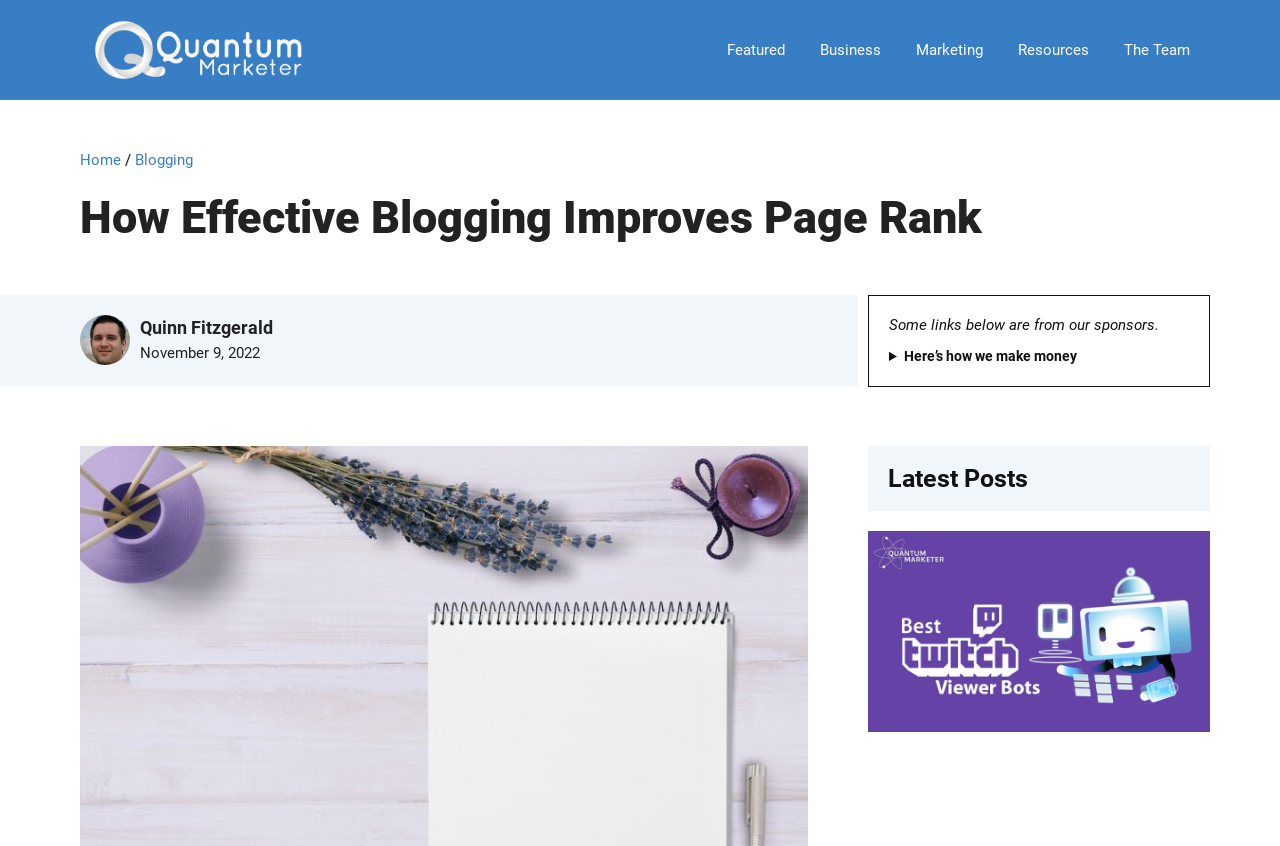Find the bounding box coordinates of the area that needs to be clicked in order to achieve the following instruction: "View the image of Quinn Fitzgerald". The coordinates should be specified as four float numbers between 0 and 1, i.e., [left, top, right, bottom].

[0.062, 0.372, 0.102, 0.432]